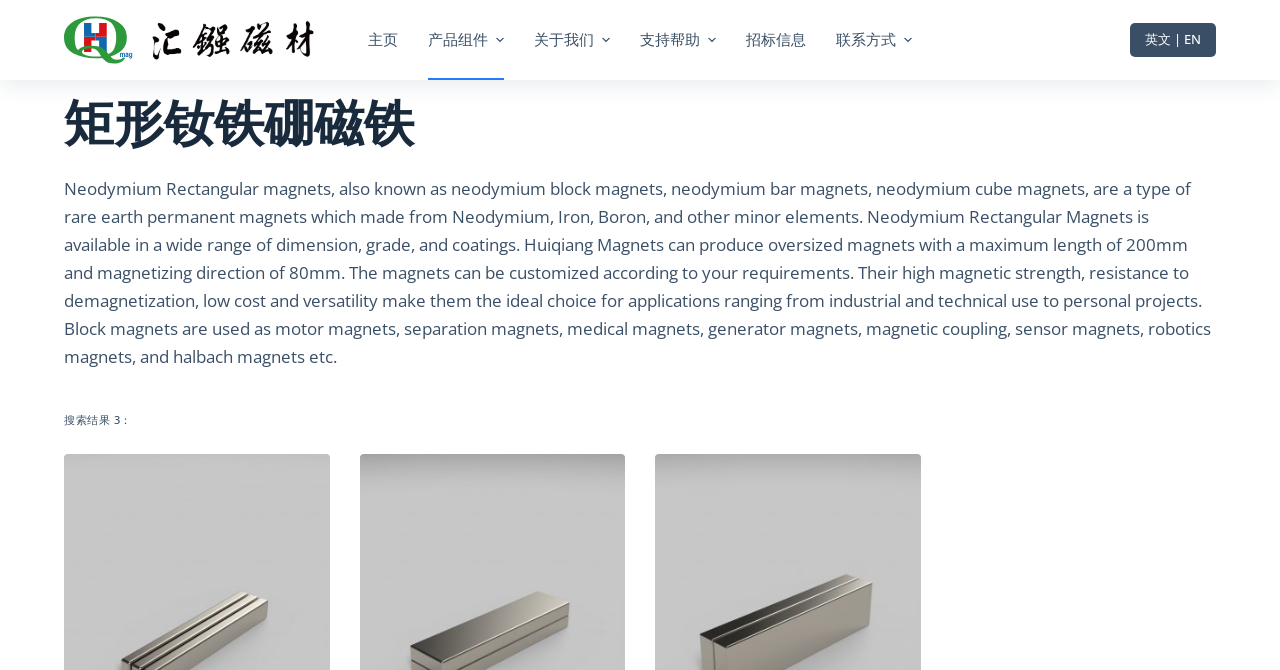Please locate the bounding box coordinates of the region I need to click to follow this instruction: "go to the main page".

[0.276, 0.0, 0.323, 0.119]